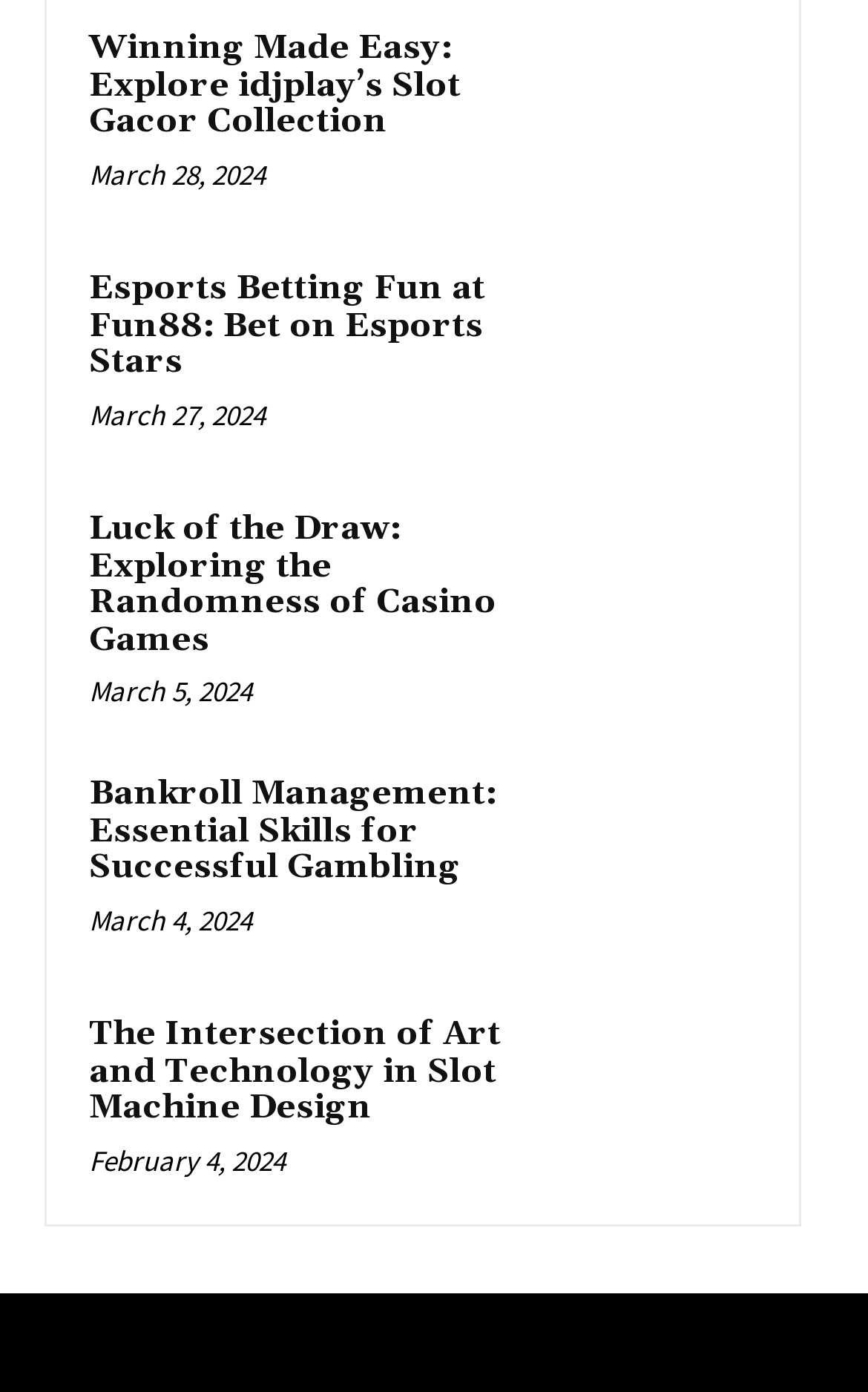What is the date of the oldest article? Based on the screenshot, please respond with a single word or phrase.

February 4, 2024